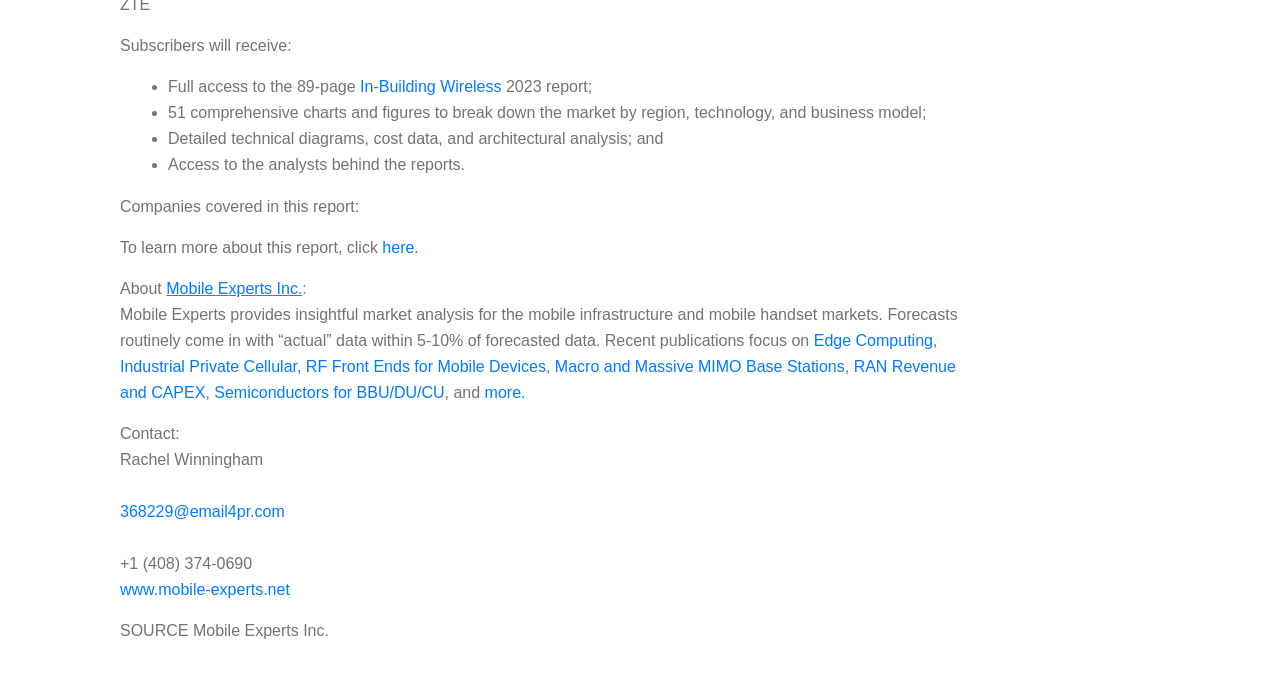Please specify the bounding box coordinates of the clickable section necessary to execute the following command: "Go to www.mobile-experts.net".

[0.094, 0.845, 0.226, 0.869]